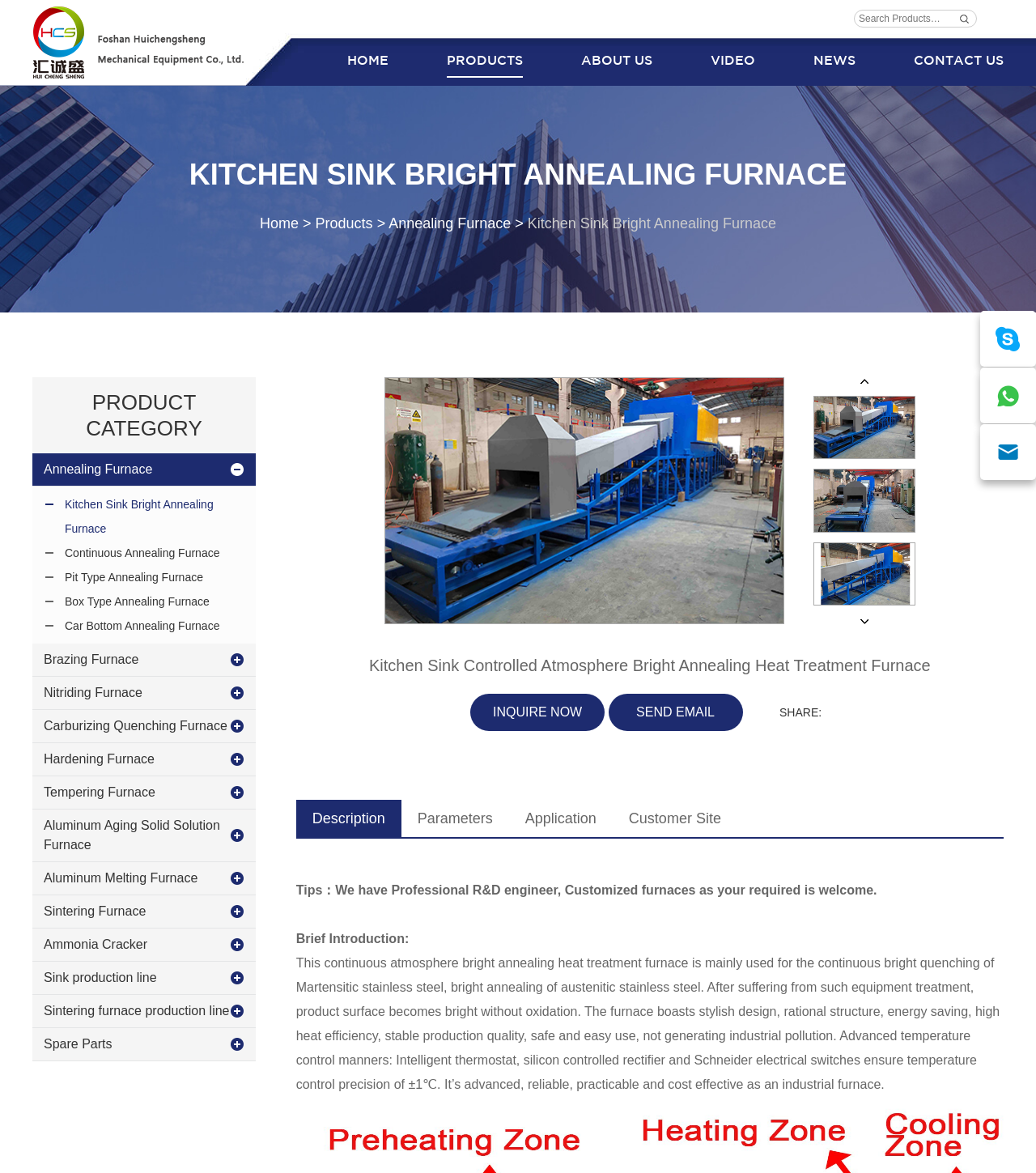Please find the bounding box coordinates of the section that needs to be clicked to achieve this instruction: "Inquire about the product".

[0.454, 0.591, 0.584, 0.623]